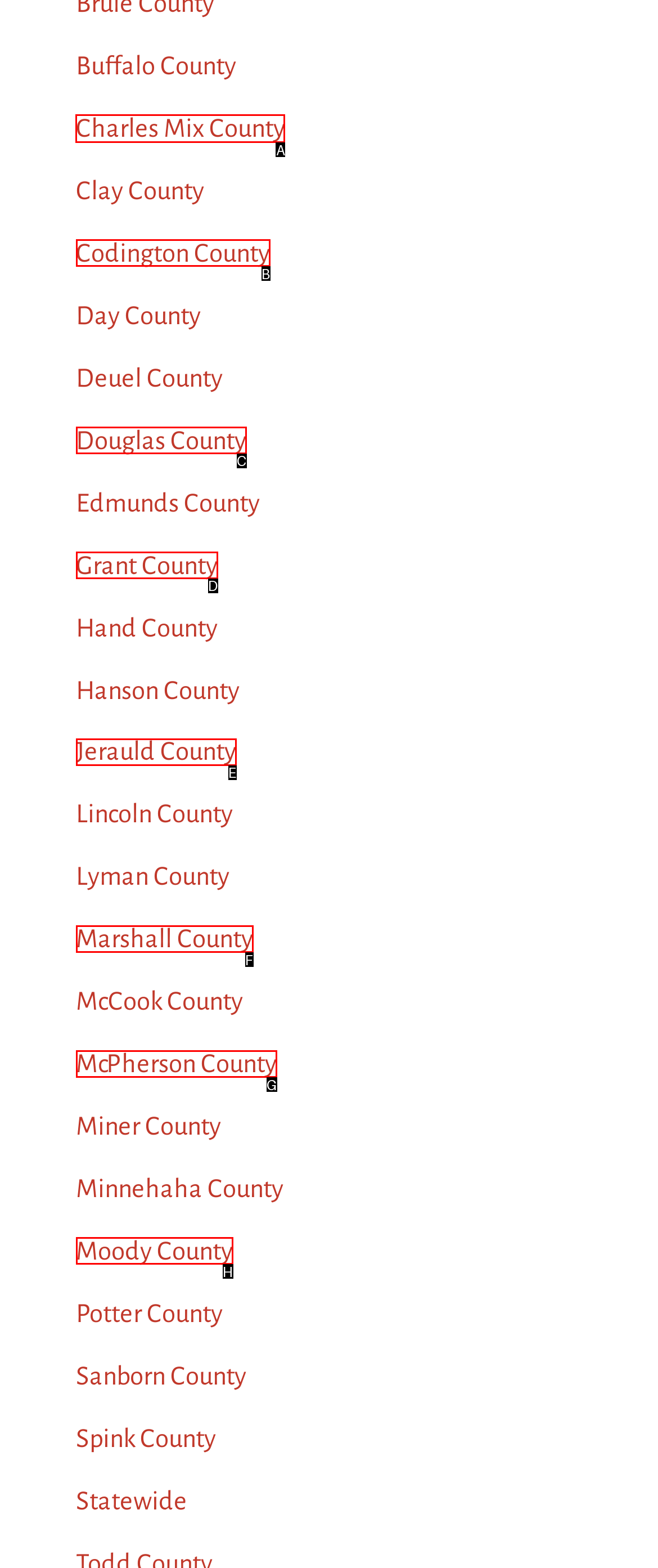Determine which letter corresponds to the UI element to click for this task: visit Charles Mix County
Respond with the letter from the available options.

A